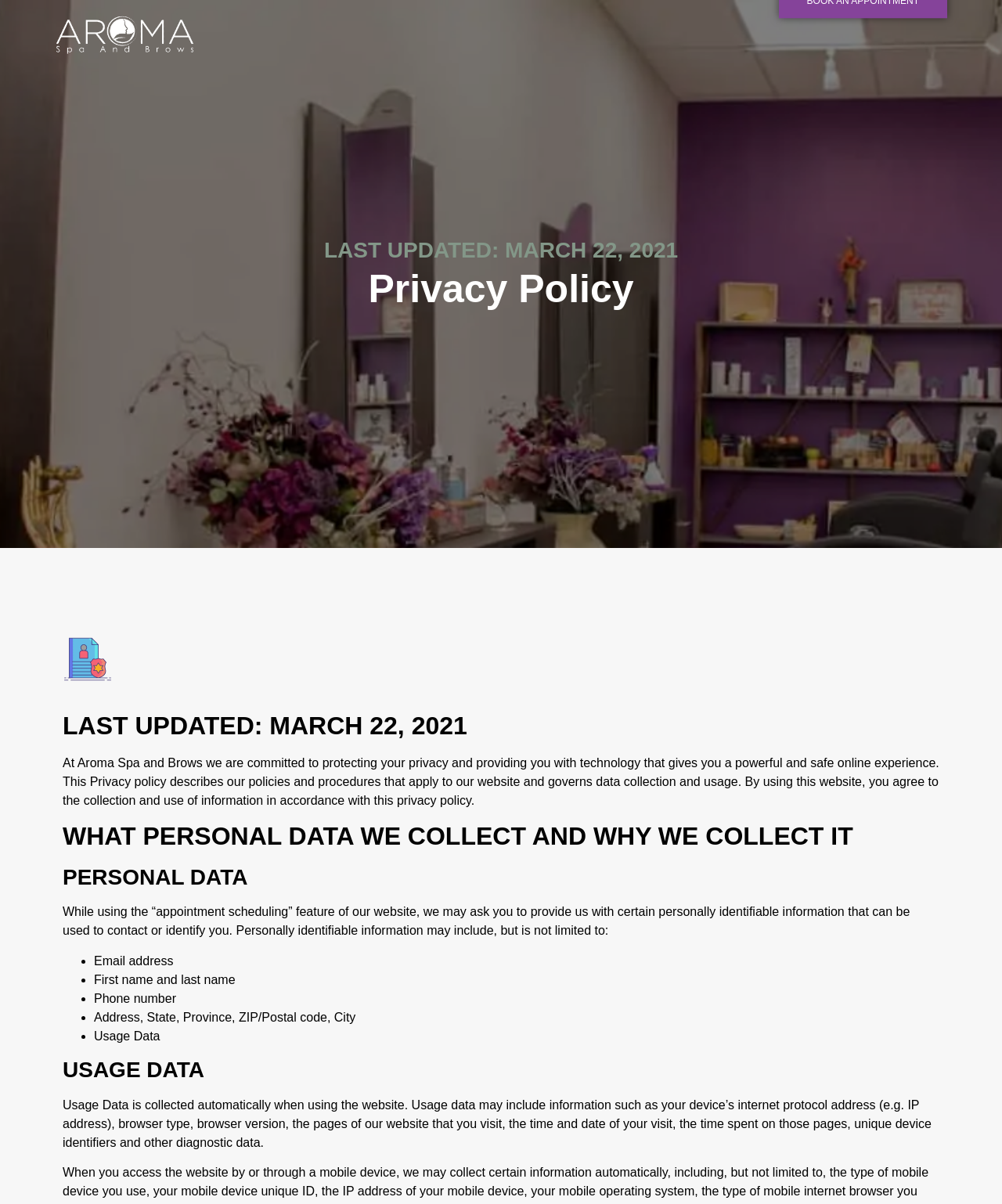What type of data is collected when using the appointment scheduling feature?
Please use the image to provide a one-word or short phrase answer.

Personally identifiable information